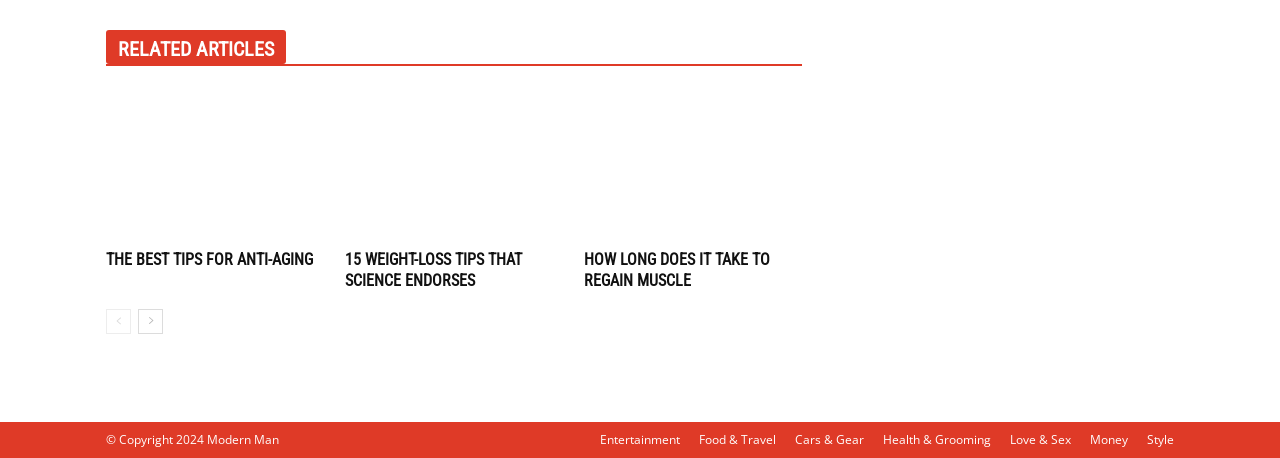What is the last category at the bottom of the page?
Please ensure your answer is as detailed and informative as possible.

I looked at the last link element at the bottom of the page, excluding the copyright text, and found that it says 'Style', so the last category is Style.